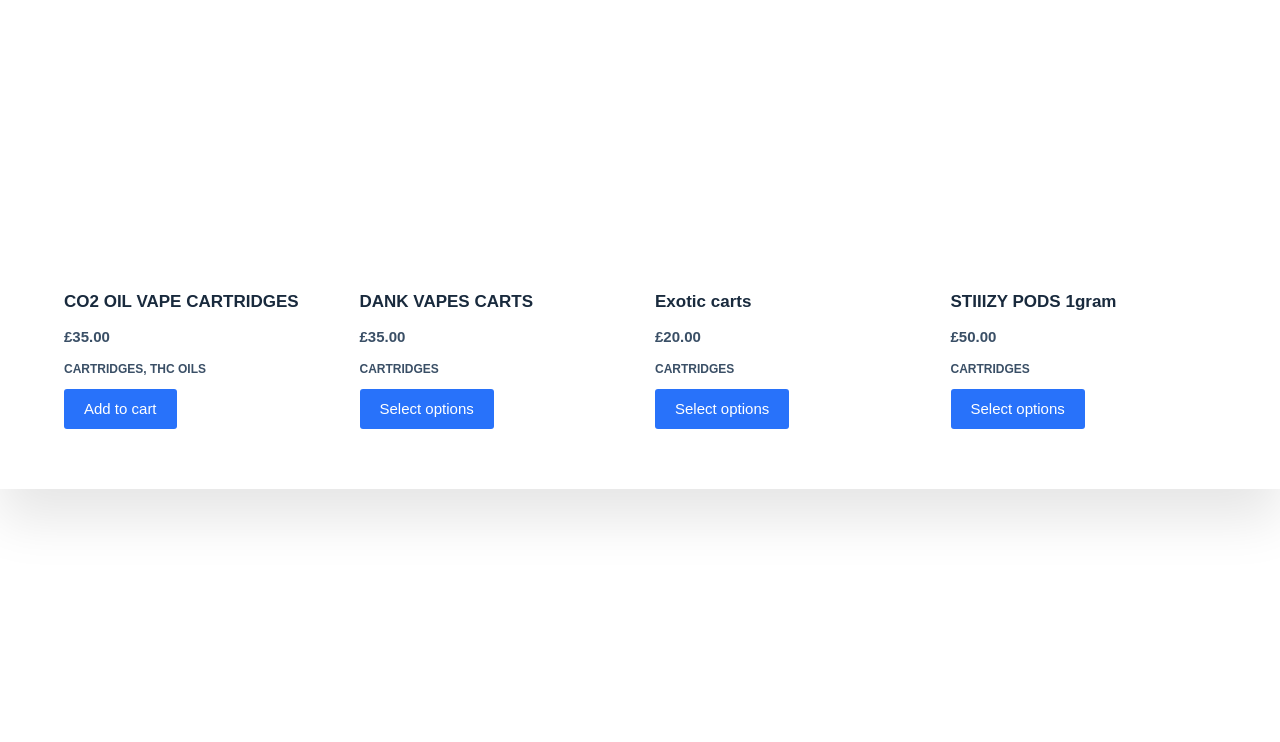Find the bounding box coordinates for the area you need to click to carry out the instruction: "View DANK VAPES CARTS product". The coordinates should be four float numbers between 0 and 1, indicated as [left, top, right, bottom].

[0.281, 0.394, 0.416, 0.42]